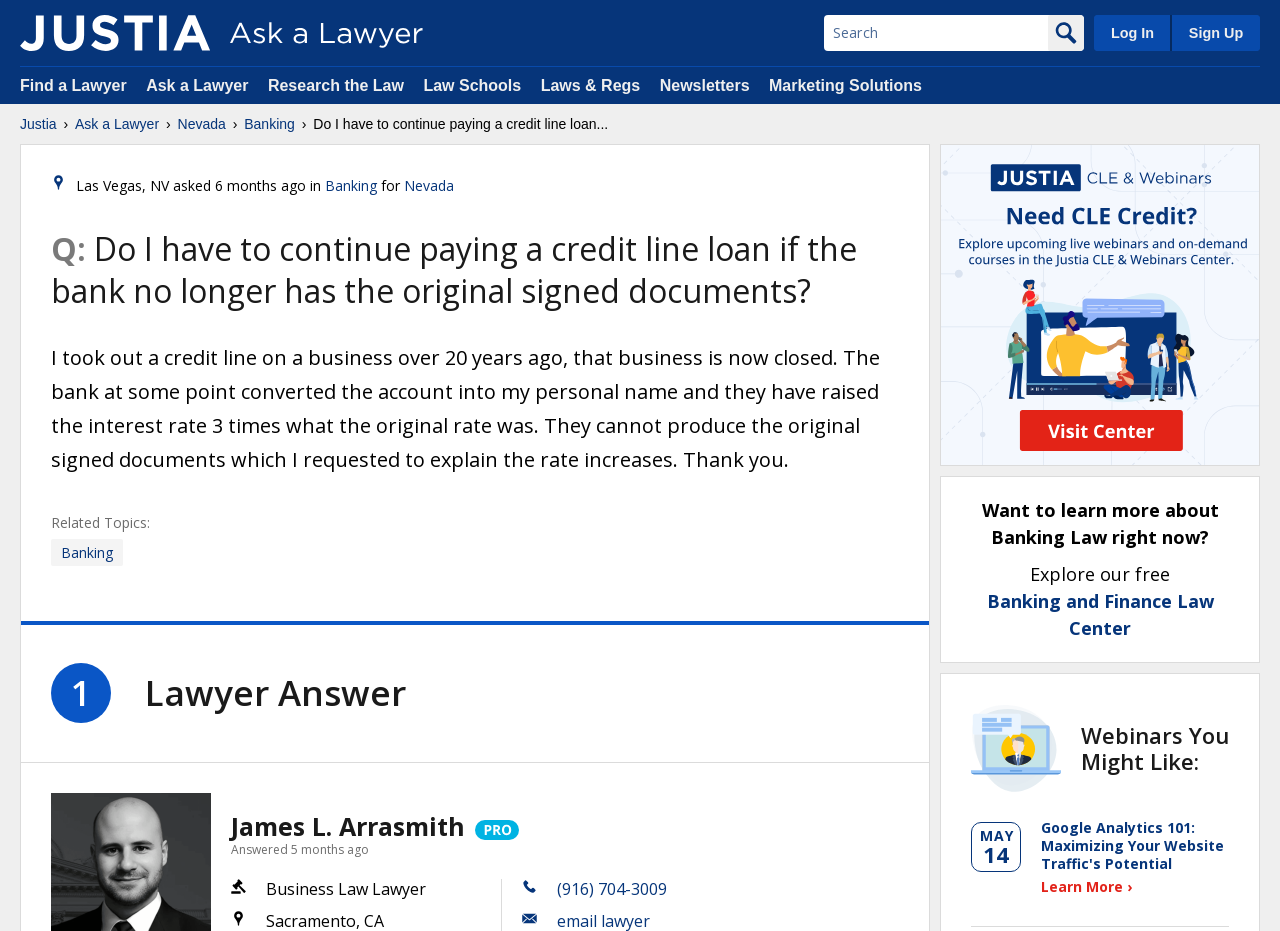Please predict the bounding box coordinates of the element's region where a click is necessary to complete the following instruction: "View the 'Identification' page". The coordinates should be represented by four float numbers between 0 and 1, i.e., [left, top, right, bottom].

None